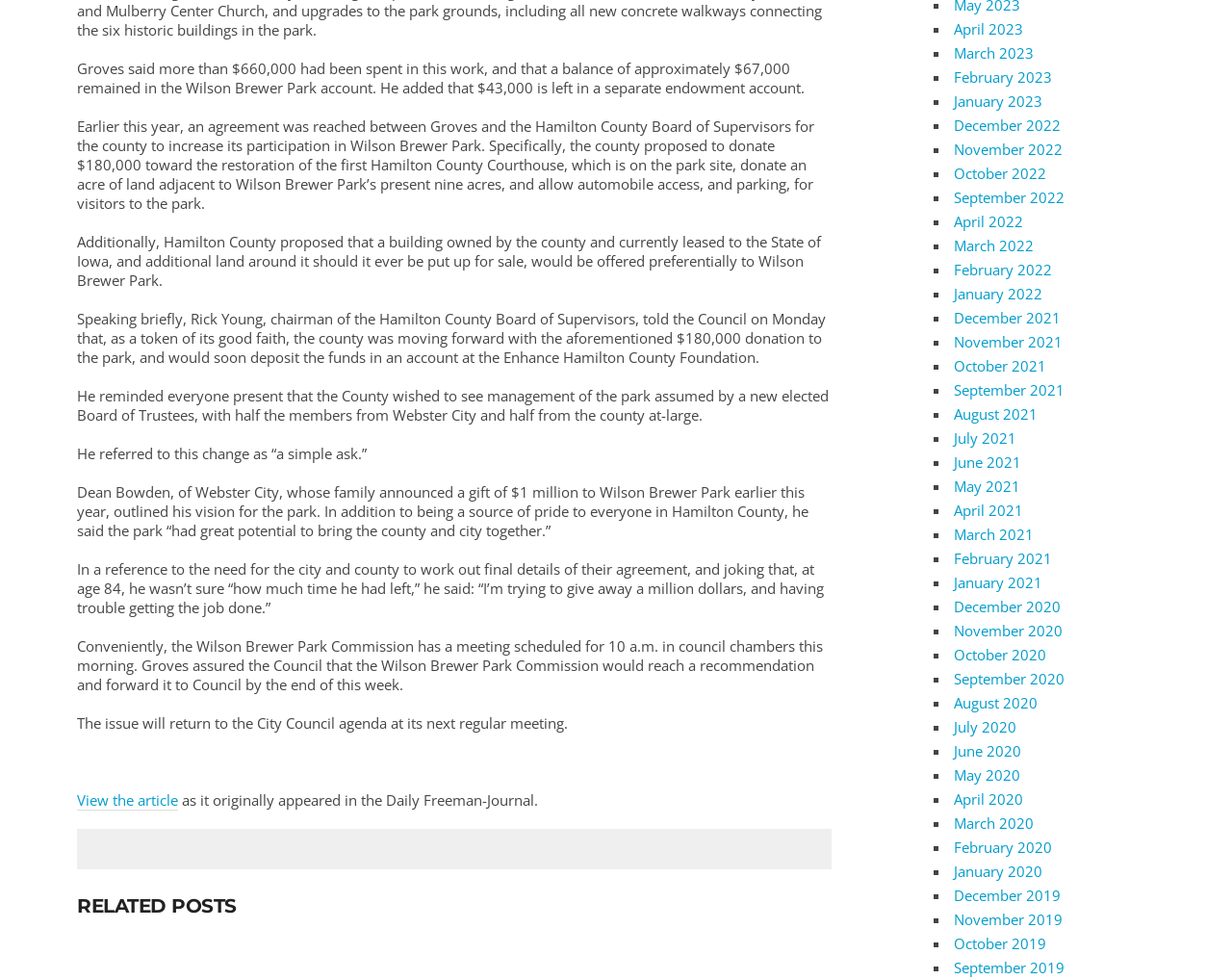Please find the bounding box coordinates of the element that you should click to achieve the following instruction: "Go to April 2023". The coordinates should be presented as four float numbers between 0 and 1: [left, top, right, bottom].

[0.774, 0.019, 0.83, 0.039]